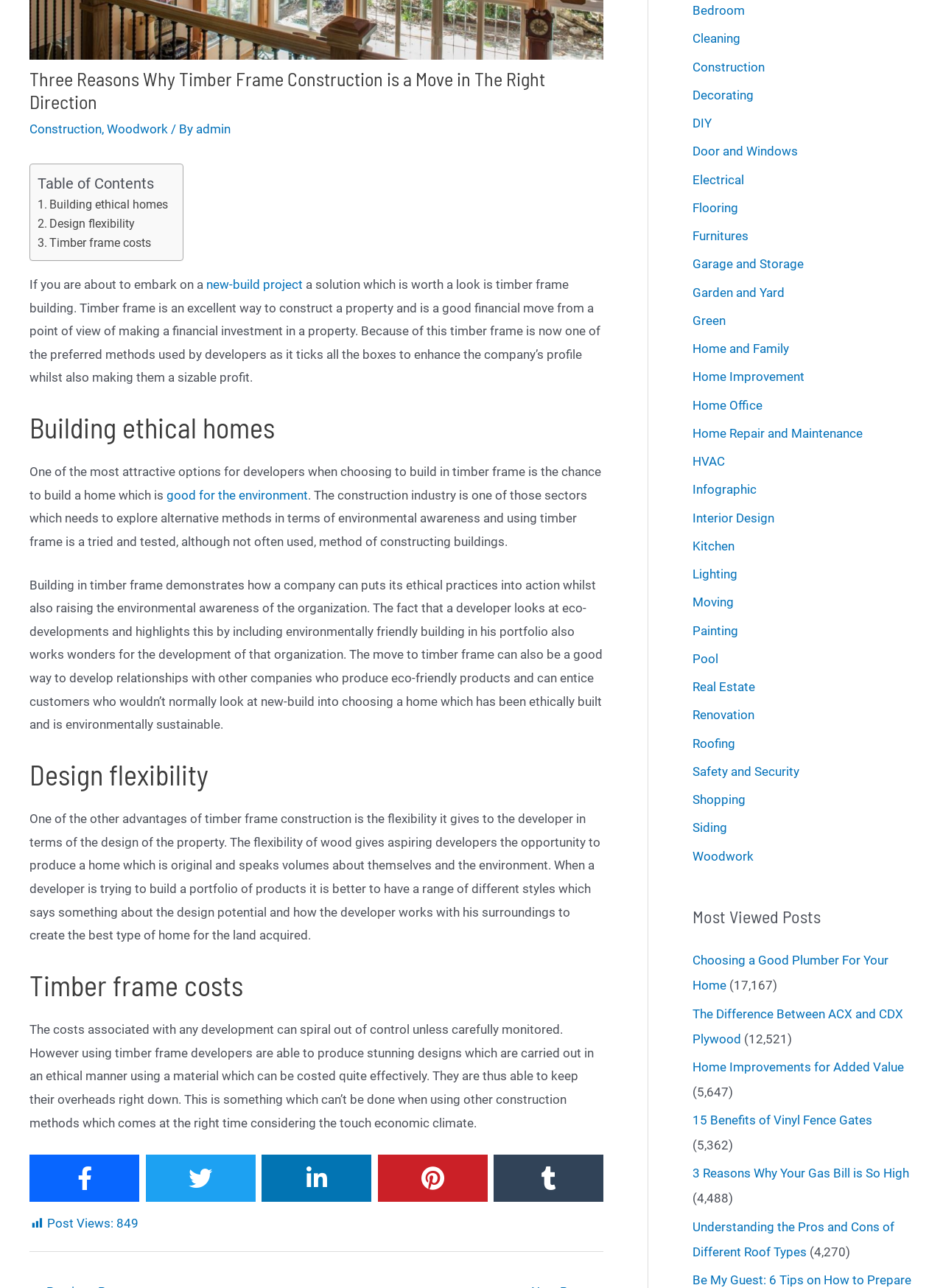Predict the bounding box for the UI component with the following description: "title="Add this to LinkedIn"".

[0.277, 0.897, 0.394, 0.933]